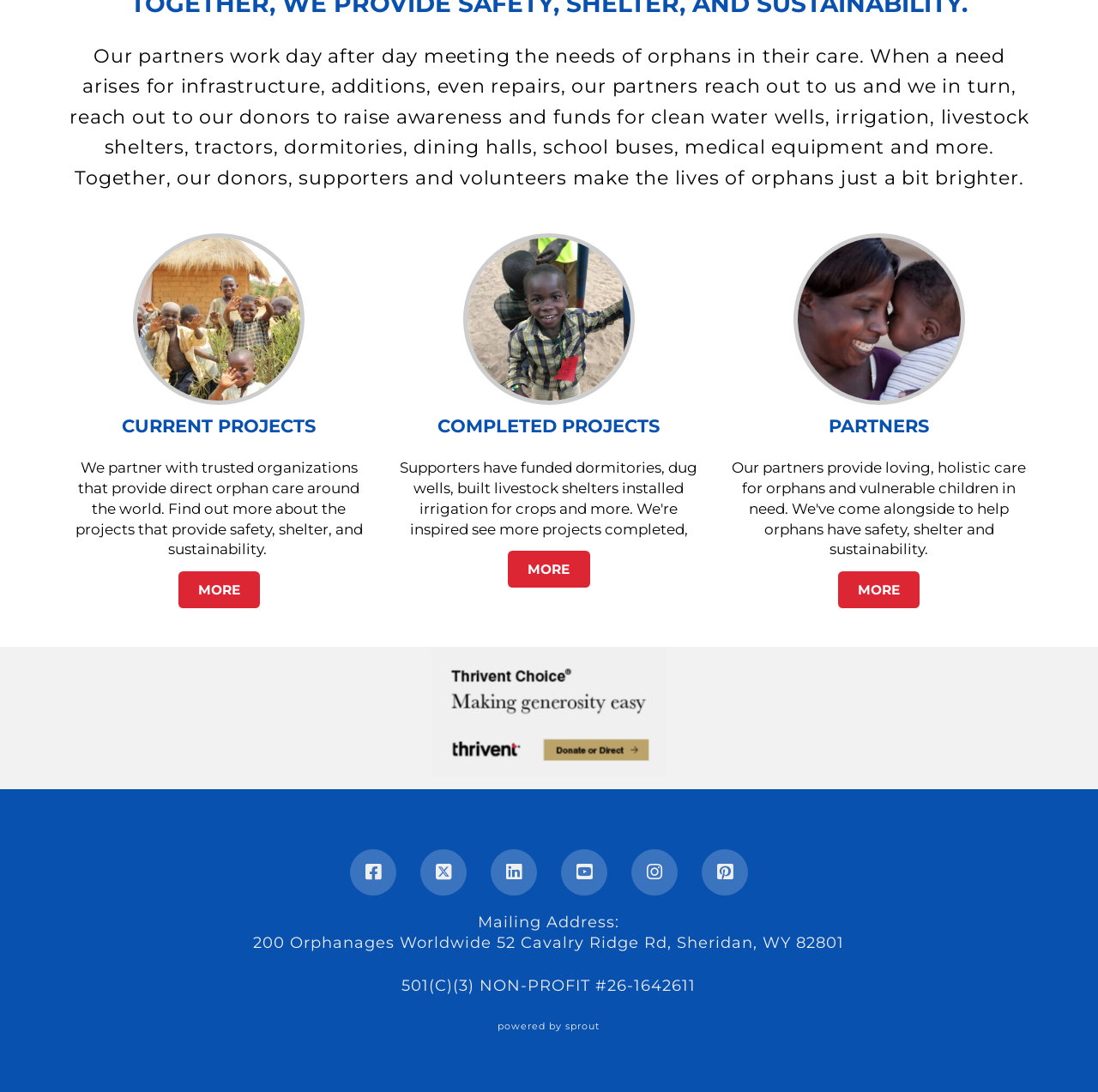Determine the bounding box coordinates (top-left x, top-left y, bottom-right x, bottom-right y) of the UI element described in the following text: Kodi media player

None